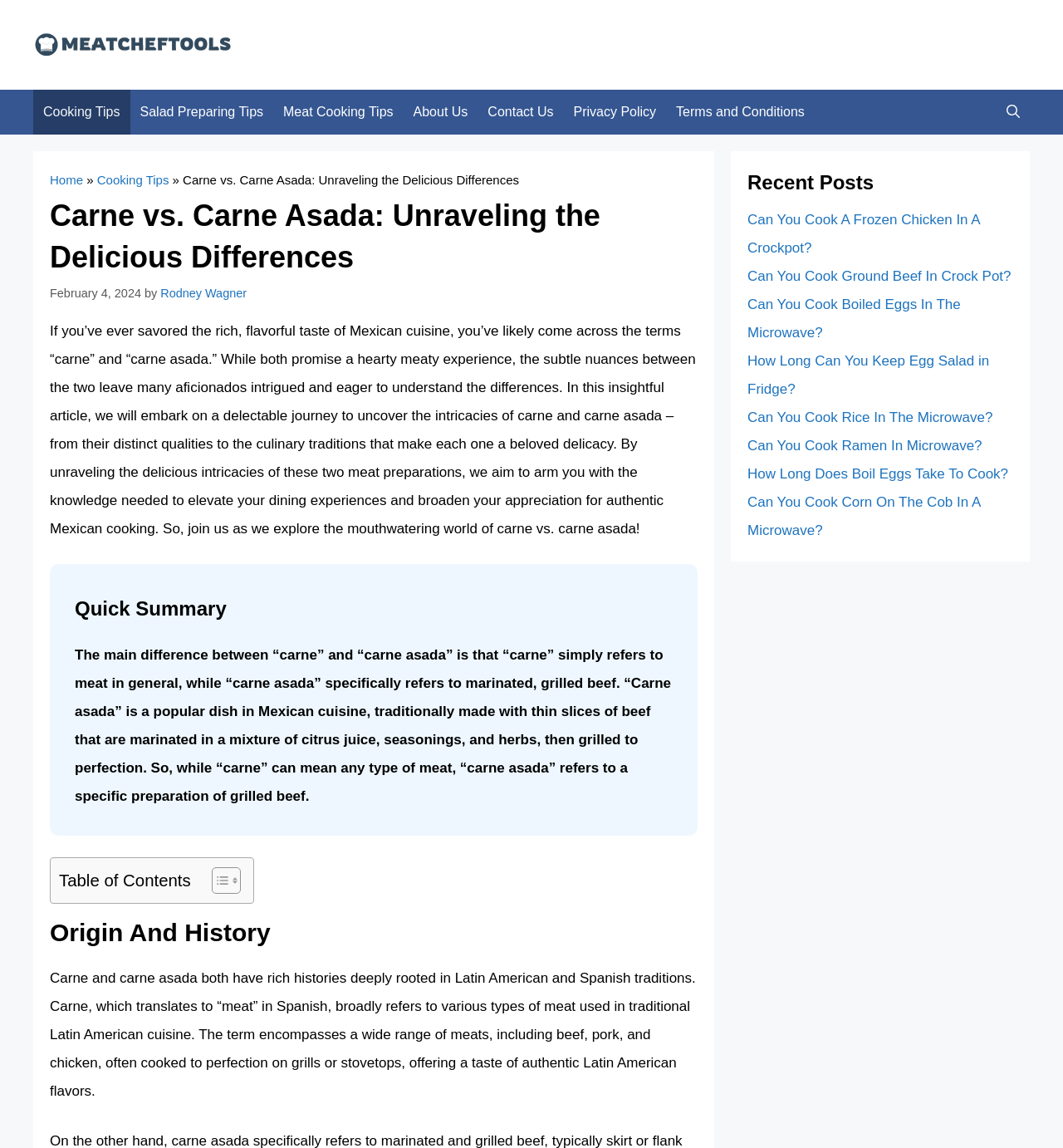Please provide a detailed answer to the question below based on the screenshot: 
What is the main topic of this webpage?

Based on the webpage content, the main topic is the comparison and explanation of 'carne' and 'carne asada', which are terms related to Mexican cuisine. The webpage provides a detailed article about the differences between the two terms.